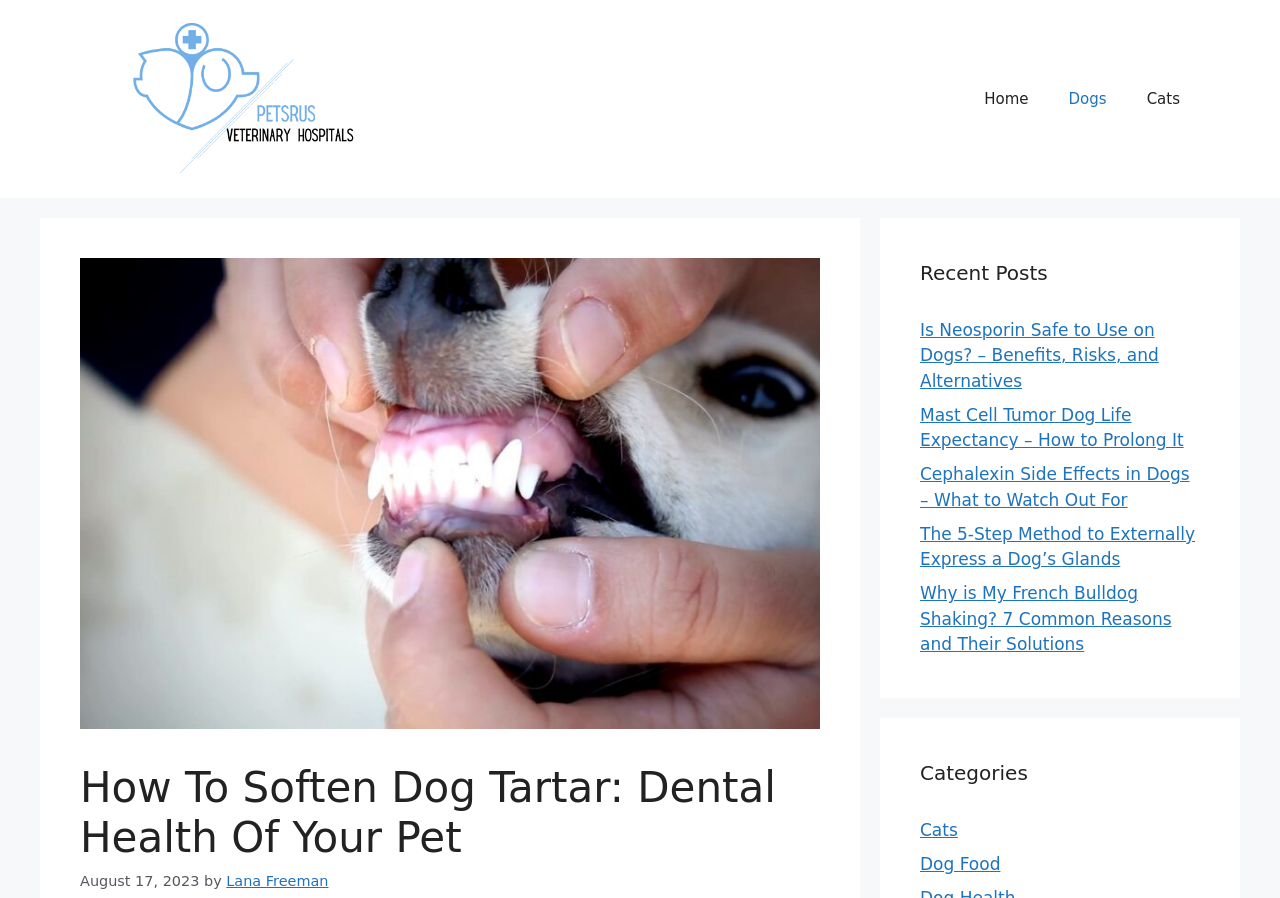Identify the headline of the webpage and generate its text content.

How To Soften Dog Tartar: Dental Health Of Your Pet